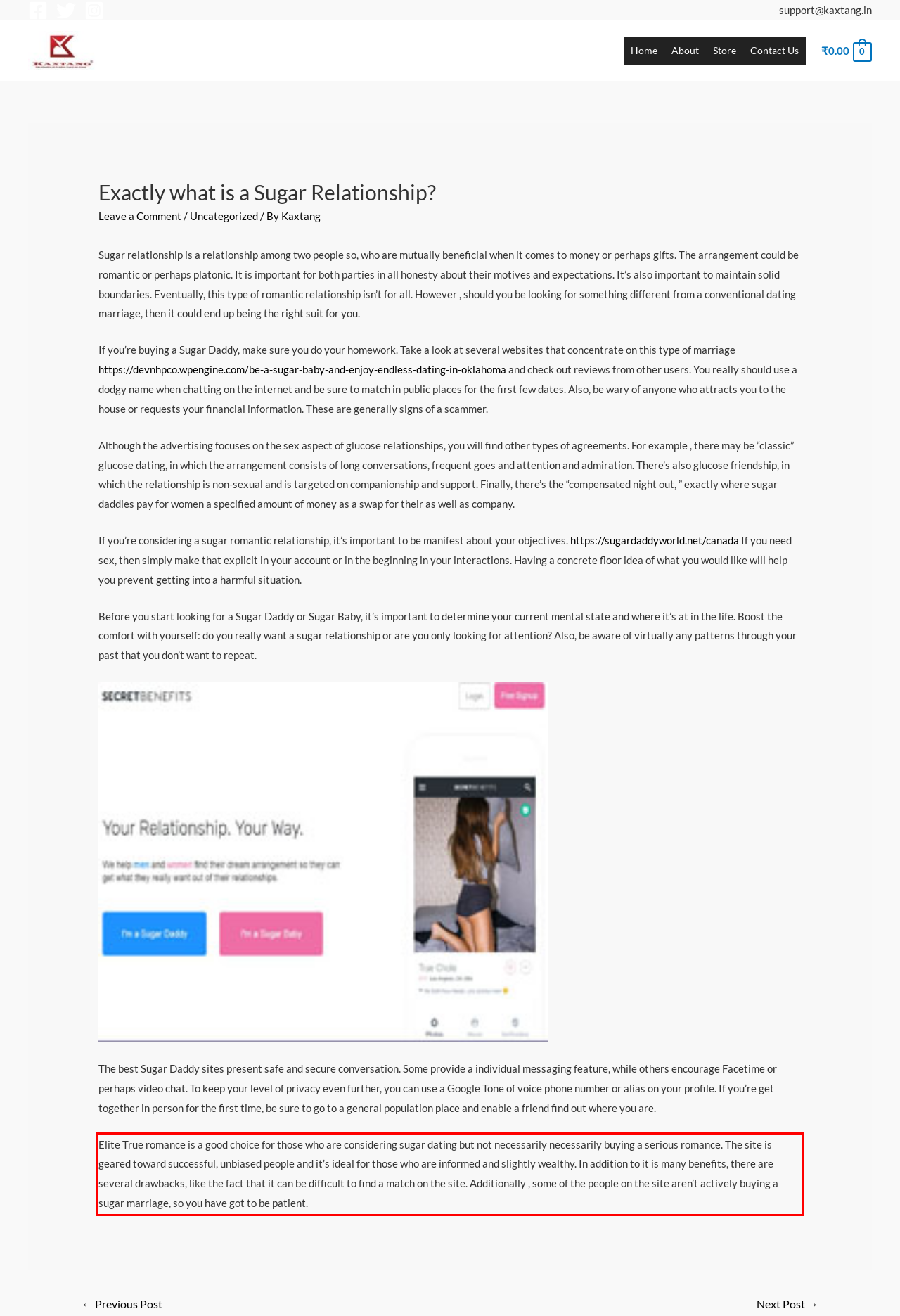Observe the screenshot of the webpage, locate the red bounding box, and extract the text content within it.

Elite True romance is a good choice for those who are considering sugar dating but not necessarily necessarily buying a serious romance. The site is geared toward successful, unbiased people and it’s ideal for those who are informed and slightly wealthy. In addition to it is many benefits, there are several drawbacks, like the fact that it can be difficult to find a match on the site. Additionally , some of the people on the site aren’t actively buying a sugar marriage, so you have got to be patient.